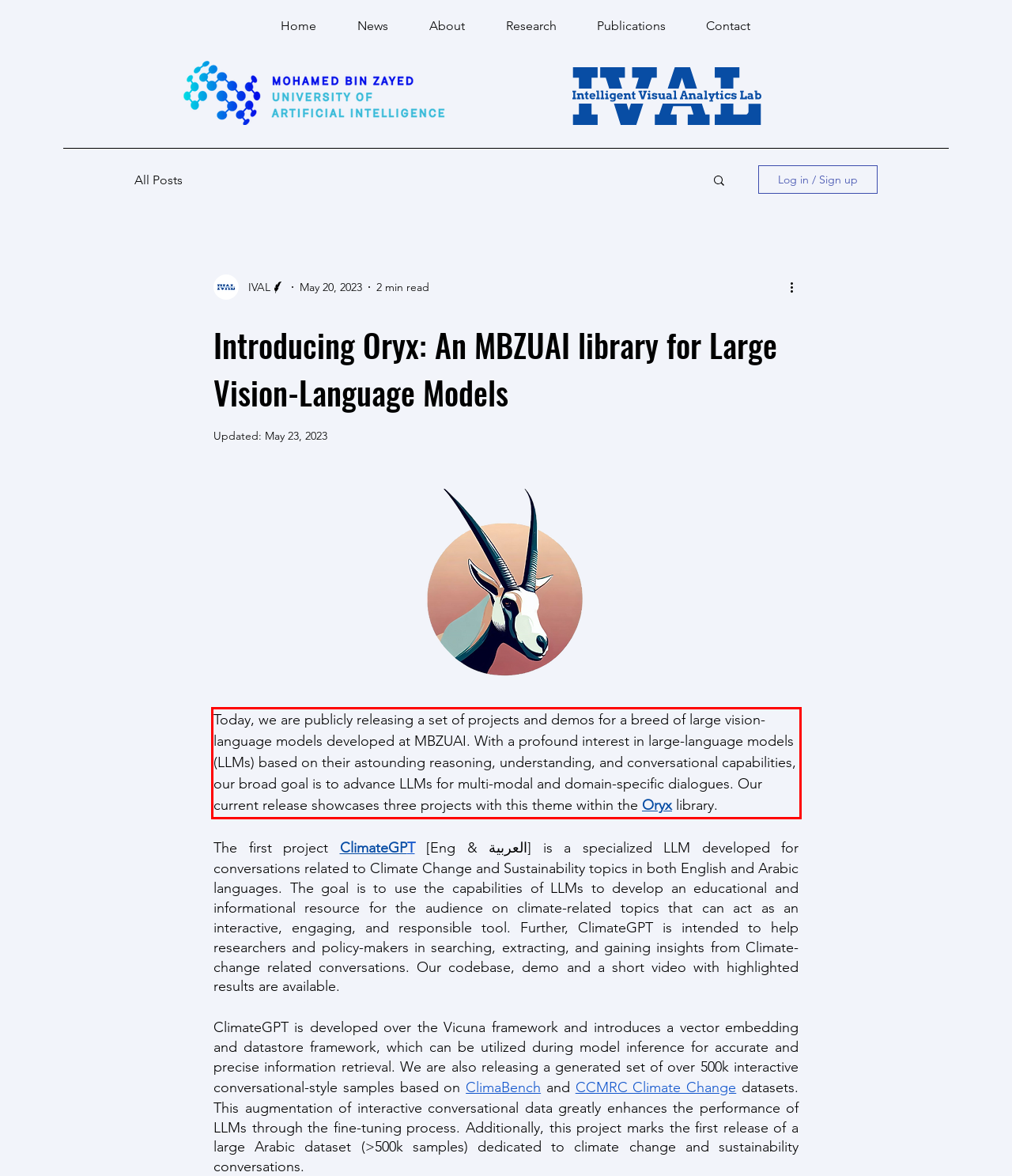Please extract the text content from the UI element enclosed by the red rectangle in the screenshot.

Today, we are publicly releasing a set of projects and demos for a breed of large vision-language models developed at MBZUAI. With a profound interest in large-language models (LLMs) based on their astounding reasoning, understanding, and conversational capabilities, our broad goal is to advance LLMs for multi-modal and domain-specific dialogues. Our current release showcases three projects with this theme within the Oryx library.